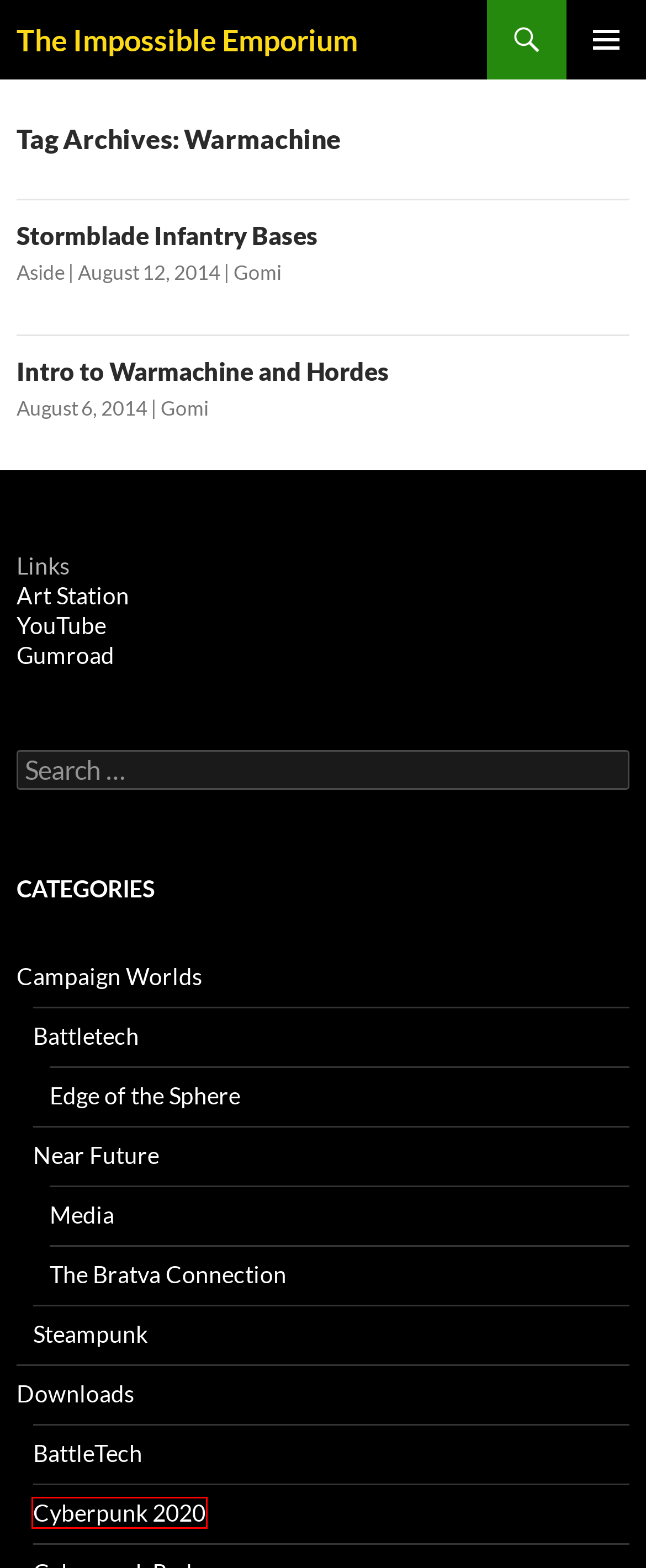A screenshot of a webpage is given, marked with a red bounding box around a UI element. Please select the most appropriate webpage description that fits the new page after clicking the highlighted element. Here are the candidates:
A. Aside Archives - The Impossible Emporium
B. Intro to Warmachine and Hordes - The Impossible Emporium
C. Near Future Archives - The Impossible Emporium
D. Stormblade Infantry Bases - The Impossible Emporium
E. Steampunk Archives - The Impossible Emporium
F. Cyberpunk 2020 Archives - The Impossible Emporium
G. The Bratva Connection Archives - The Impossible Emporium
H. Campaign Worlds Archives - The Impossible Emporium

F